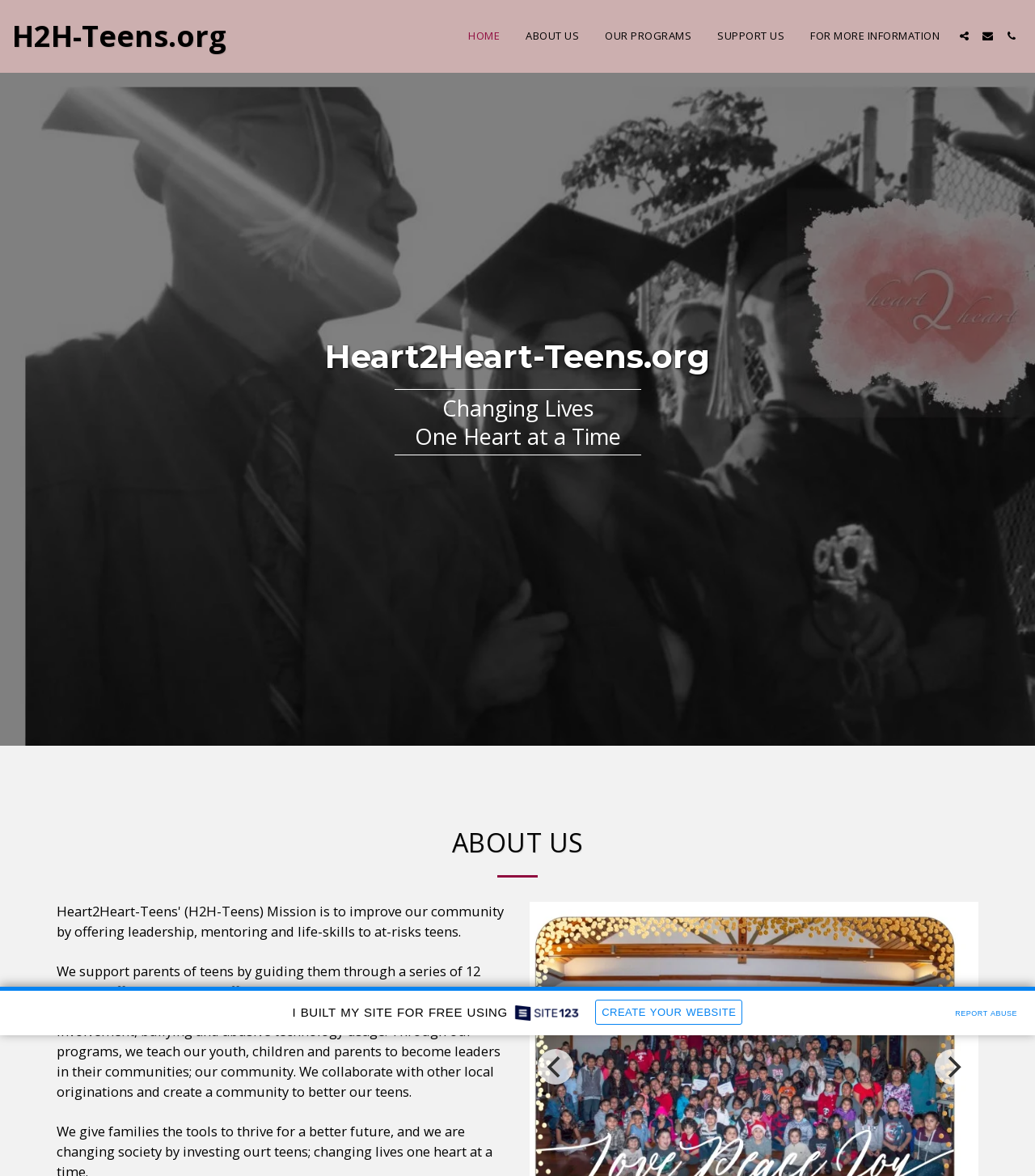Locate the bounding box coordinates of the element that should be clicked to fulfill the instruction: "Click the HOME link".

[0.441, 0.022, 0.495, 0.04]